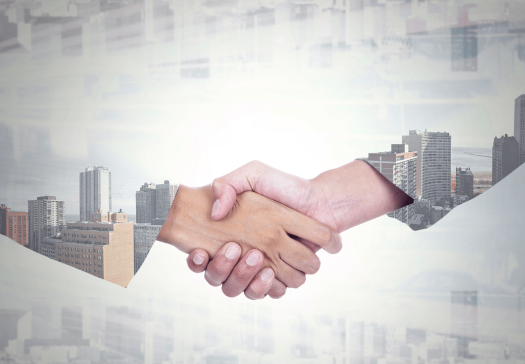Offer an in-depth caption that covers the entire scene depicted in the image.

The image illustrates a symbolic handshake between two individuals, representing a strong partnership or agreement. The handshake is artistically overlaid with a double exposure effect, blending in cityscape elements that reflect a vibrant financial environment. This visual concept aligns with a commitment to providing comprehensive financial services to institutional investors, highlighting the importance of collaboration between distinguished institutions and enterprises across greater China and beyond. The backdrop evokes a sense of professionalism and trust, essential in sectors like equities, where services range from primary market investment opportunities to research and corporate access activities for clients.